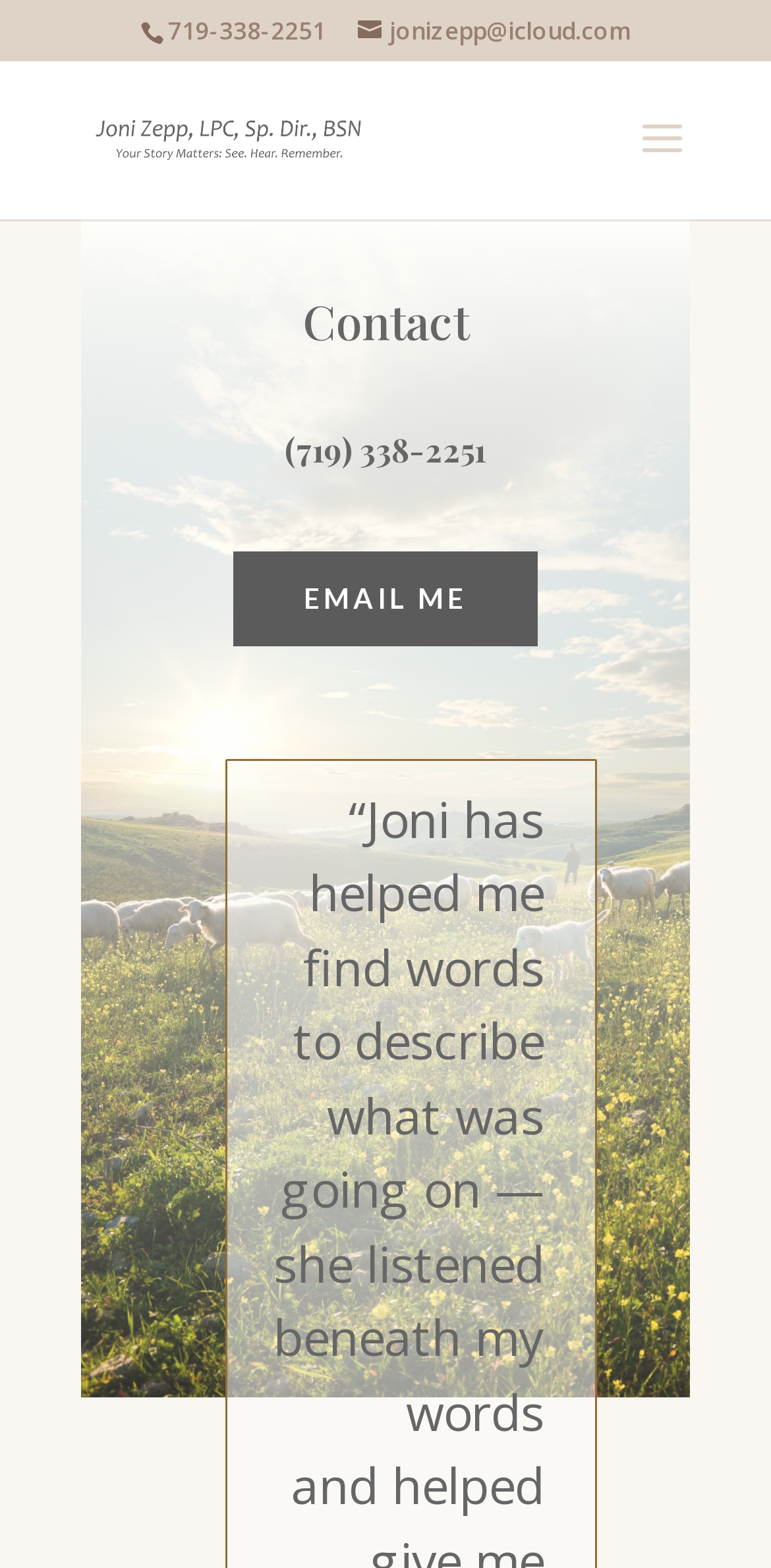What is the topic of this page?
Can you offer a detailed and complete answer to this question?

I found the topic by looking at the heading element with the bounding box coordinates [0.225, 0.186, 0.775, 0.235], which contains the text 'Contact'. This suggests that the page is about contacting someone or something.